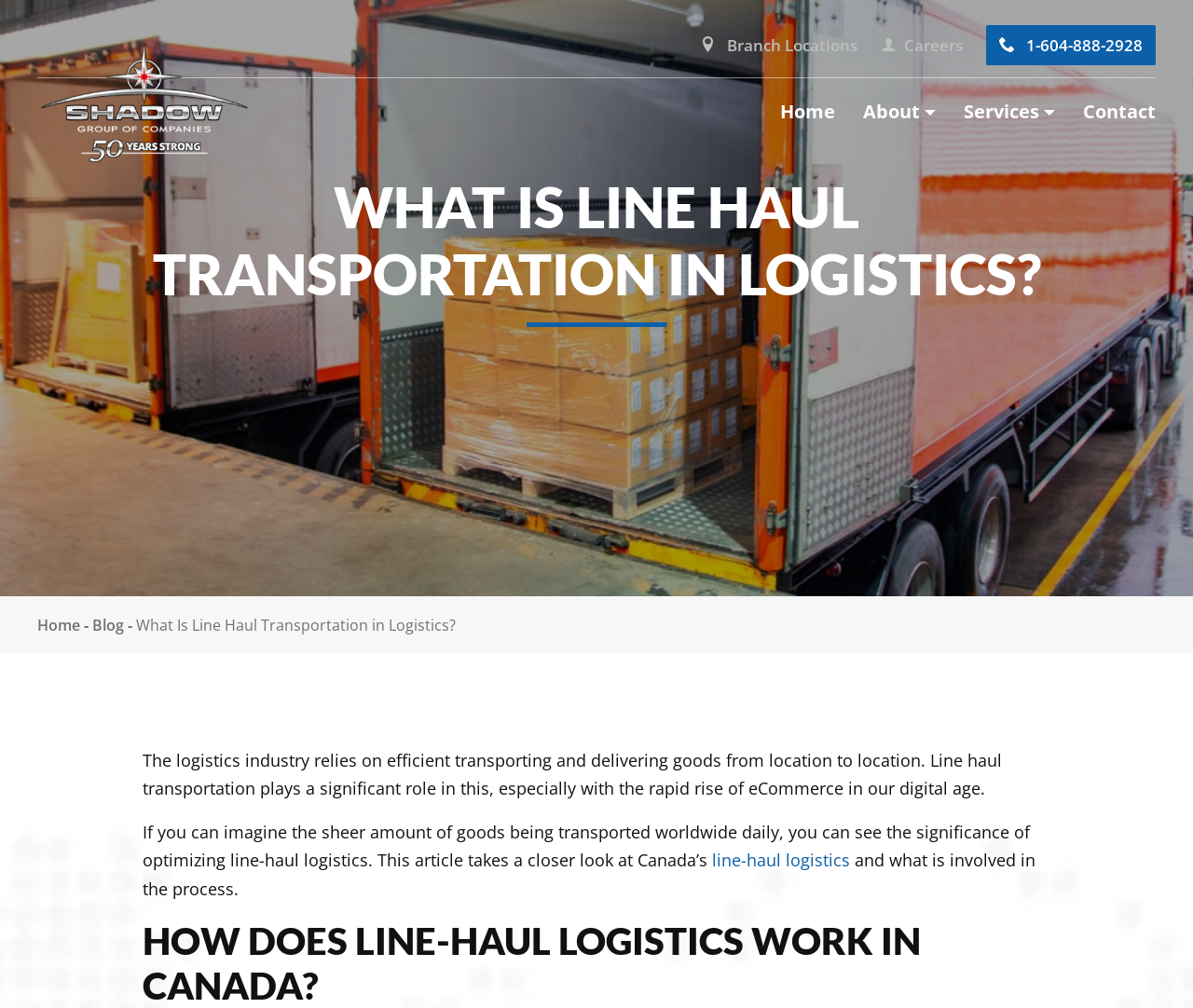Please respond to the question using a single word or phrase:
What is the link 'line-haul logistics' pointing to?

An article about line-haul logistics in Canada